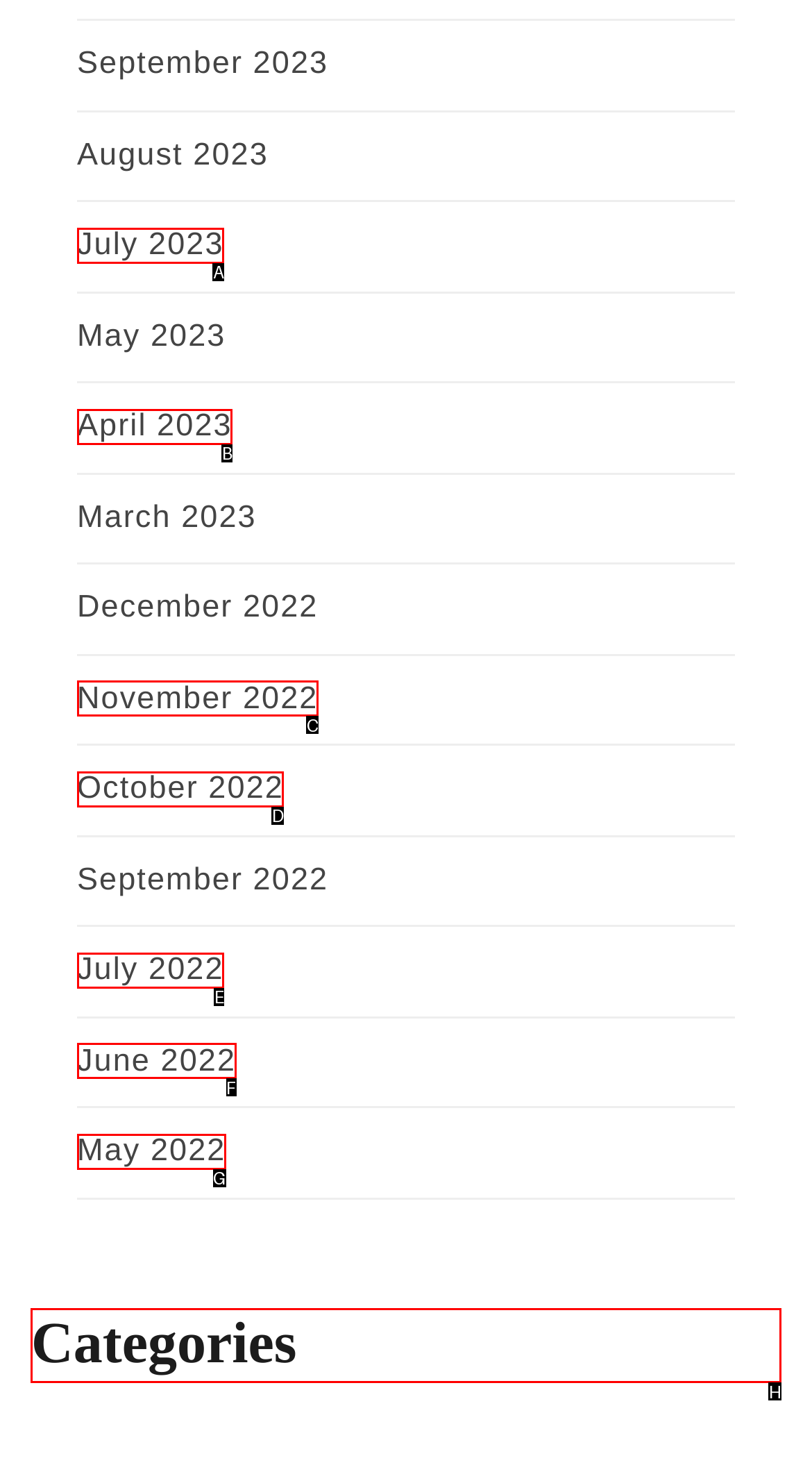Which option should you click on to fulfill this task: browse Categories? Answer with the letter of the correct choice.

H